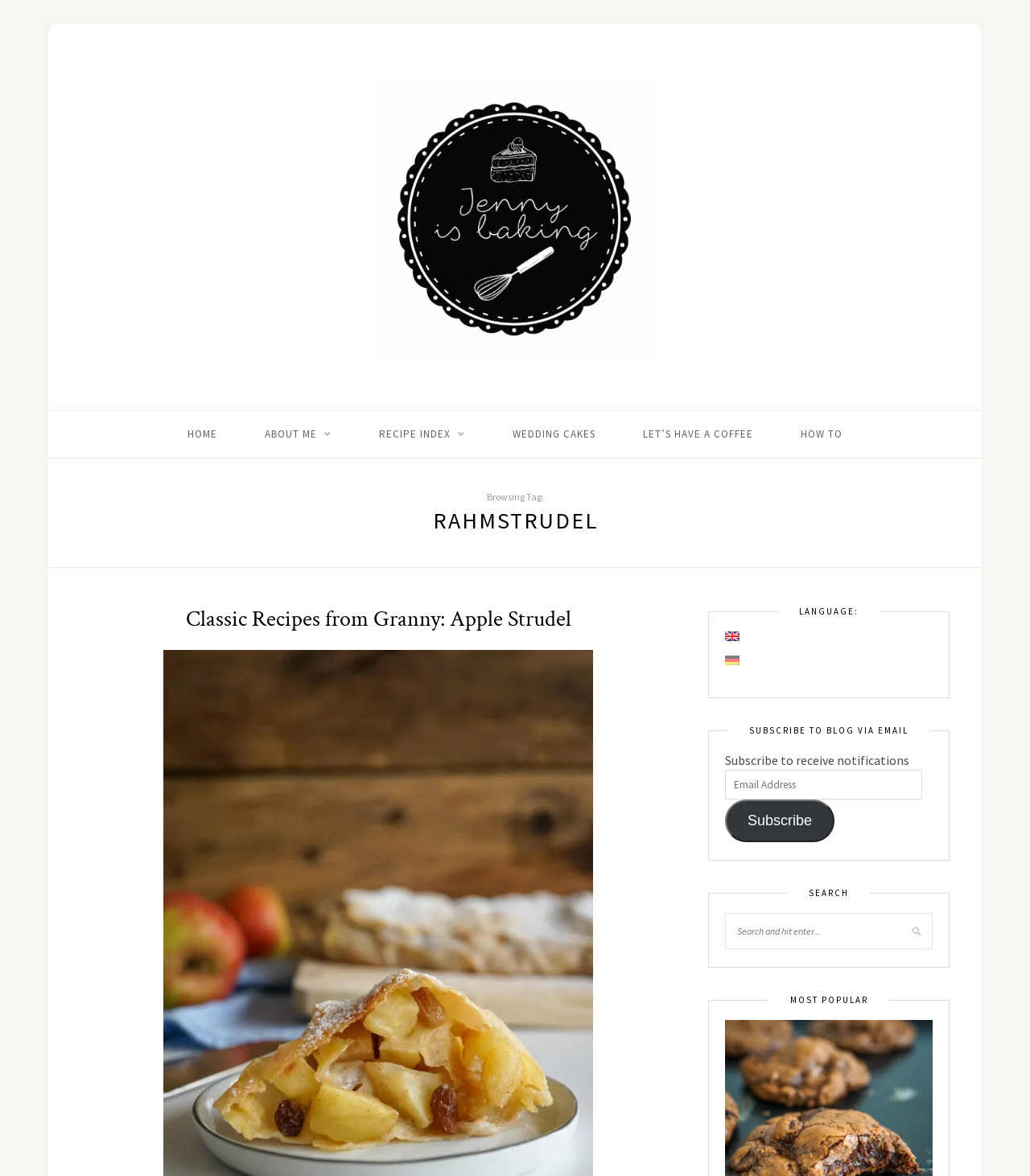Give a concise answer of one word or phrase to the question: 
What is the category of the recipe 'Apfelstrudel mit Rahm'?

Rahmstrudel